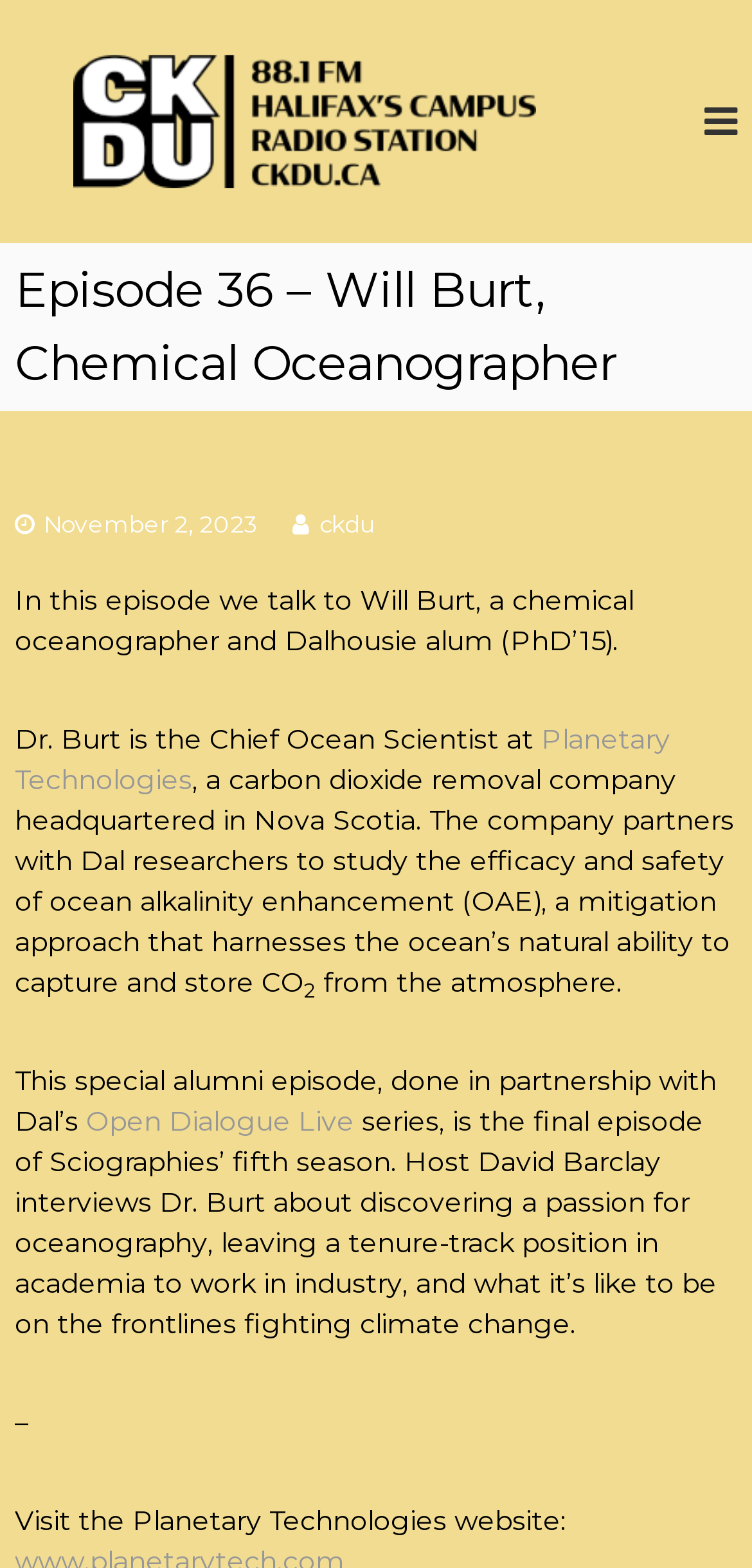Describe all the visual and textual components of the webpage comprehensively.

This webpage is about an episode of a podcast, specifically Episode 36, featuring Will Burt, a chemical oceanographer. At the top left of the page, there is a figure with a link to "CKDU Podcasts" and an image with the same name. Below this, there is a heading with the episode title and a link to the date "November 2, 2023". 

To the right of the date, there is a link to "ckdu". The main content of the page is a summary of the episode, which describes Dr. Burt's work as the Chief Ocean Scientist at Planetary Technologies, a carbon dioxide removal company. The text explains the company's partnership with Dalhousie researchers to study ocean alkalinity enhancement.

The summary also mentions that this episode is a special alumni episode, done in partnership with Dal's Open Dialogue Live series, and is the final episode of Sciographies' fifth season. The host, David Barclay, interviews Dr. Burt about his career path and work in fighting climate change. 

At the bottom of the page, there is a link to visit the Planetary Technologies website. On the top right of the page, there is another link to "CKDU Podcasts" and a static text "CKDU Podcast Network".